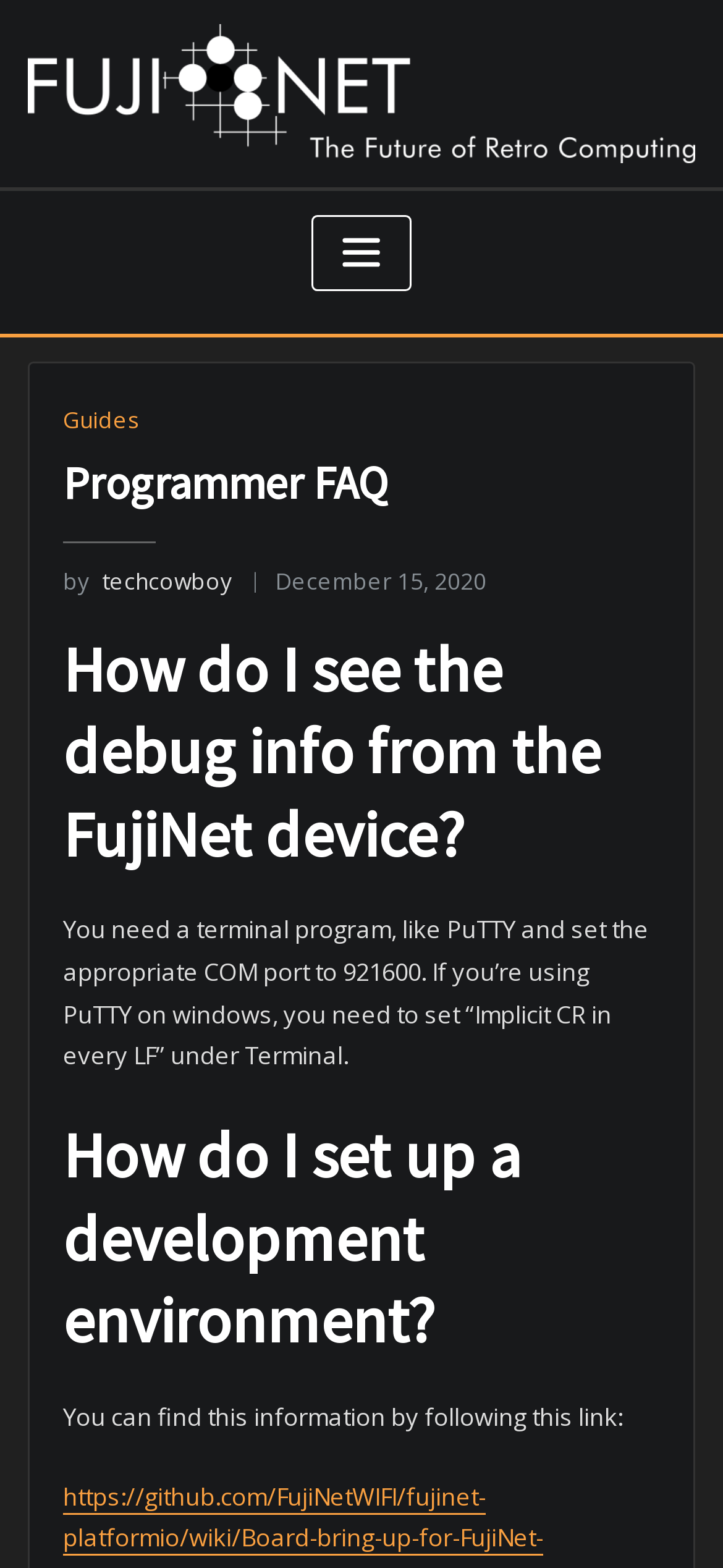Identify the bounding box coordinates for the UI element mentioned here: "December 15, 2020". Provide the coordinates as four float values between 0 and 1, i.e., [left, top, right, bottom].

[0.38, 0.361, 0.672, 0.381]